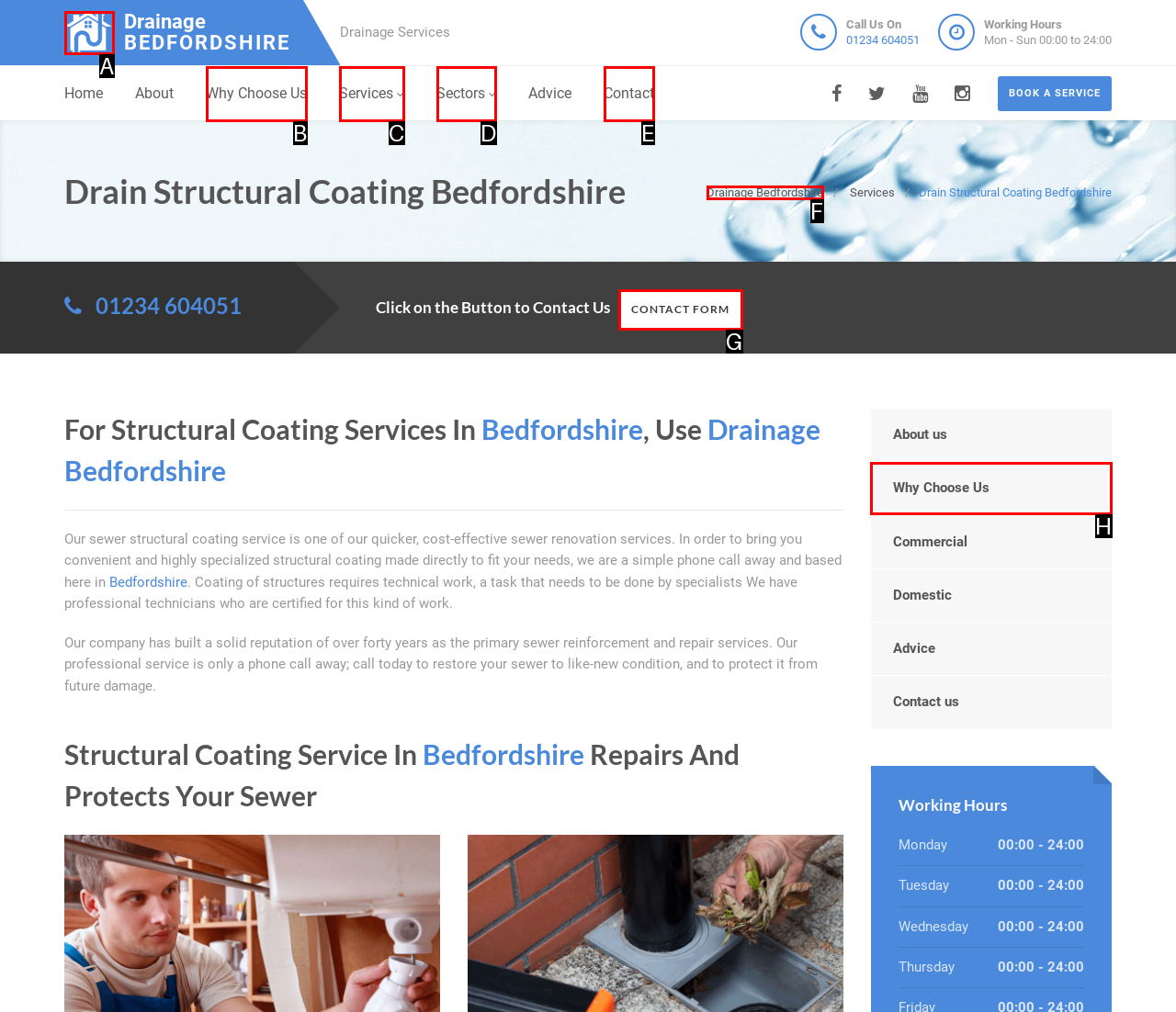Identify which HTML element to click to fulfill the following task: Click on the 'Drainage Bedfordshire Logo'. Provide your response using the letter of the correct choice.

A